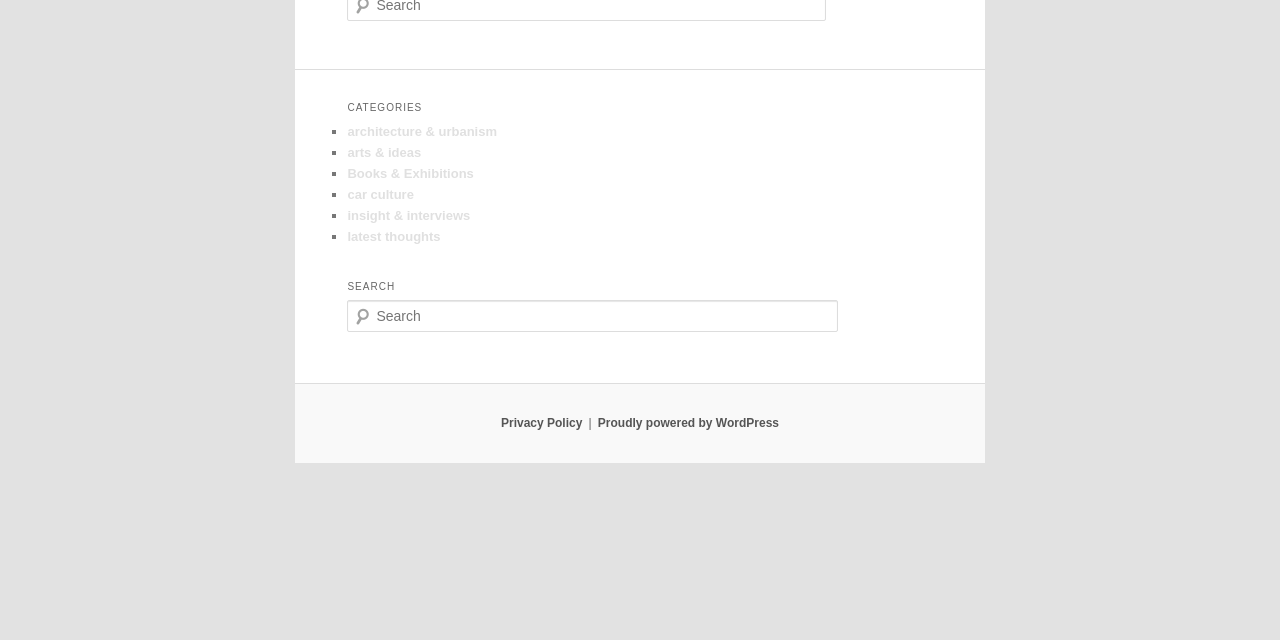Determine the bounding box coordinates of the UI element that matches the following description: "parent_node: Search name="s" placeholder="Search"". The coordinates should be four float numbers between 0 and 1 in the format [left, top, right, bottom].

[0.271, 0.468, 0.655, 0.518]